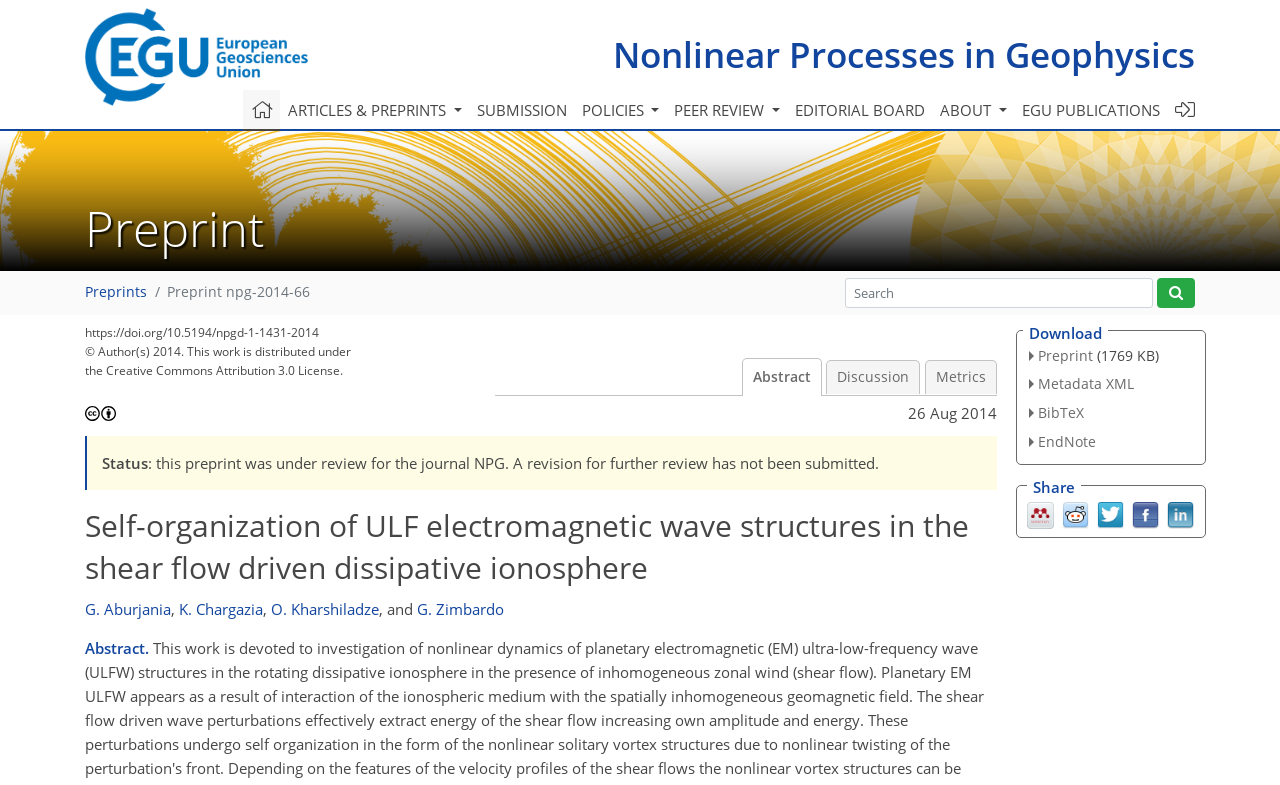What is the status of this preprint?
Please give a detailed and elaborate answer to the question based on the image.

I found the answer by looking at the text 'Status: this preprint was under review for the journal NPG. A revision for further review has not been submitted.' which indicates that the status of this preprint is under review.